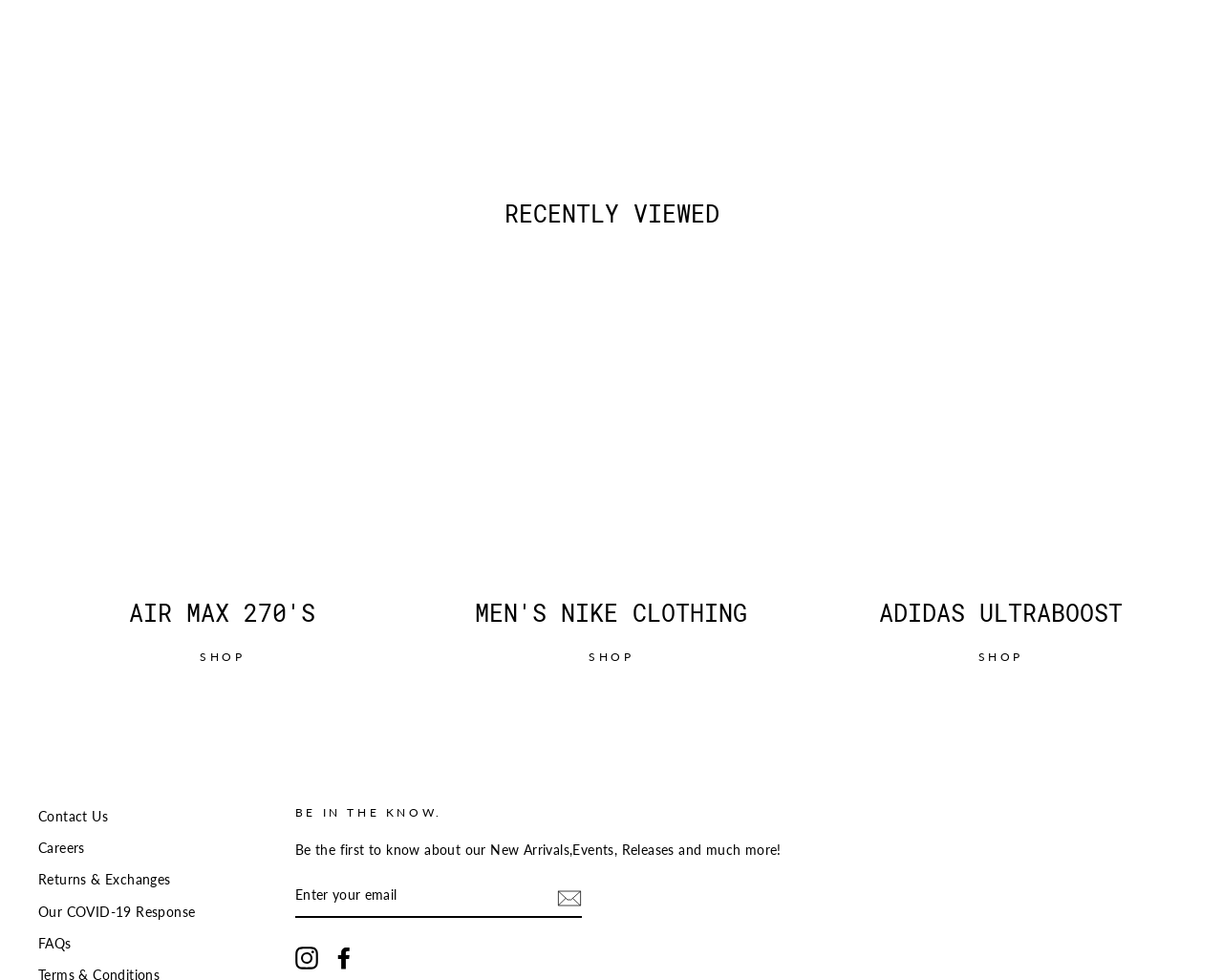Identify the bounding box coordinates of the part that should be clicked to carry out this instruction: "Follow on Instagram".

[0.241, 0.965, 0.26, 0.989]